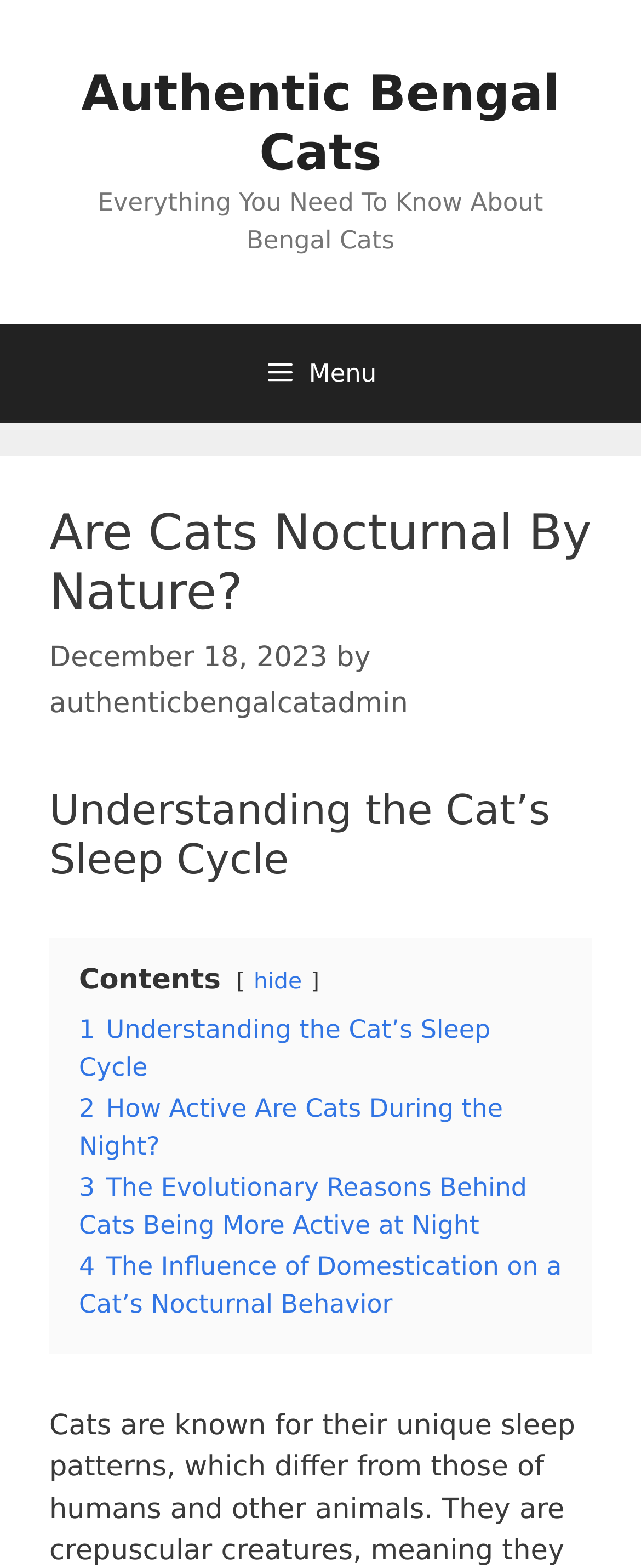Find the bounding box coordinates of the clickable element required to execute the following instruction: "View the contents". Provide the coordinates as four float numbers between 0 and 1, i.e., [left, top, right, bottom].

[0.123, 0.614, 0.344, 0.635]